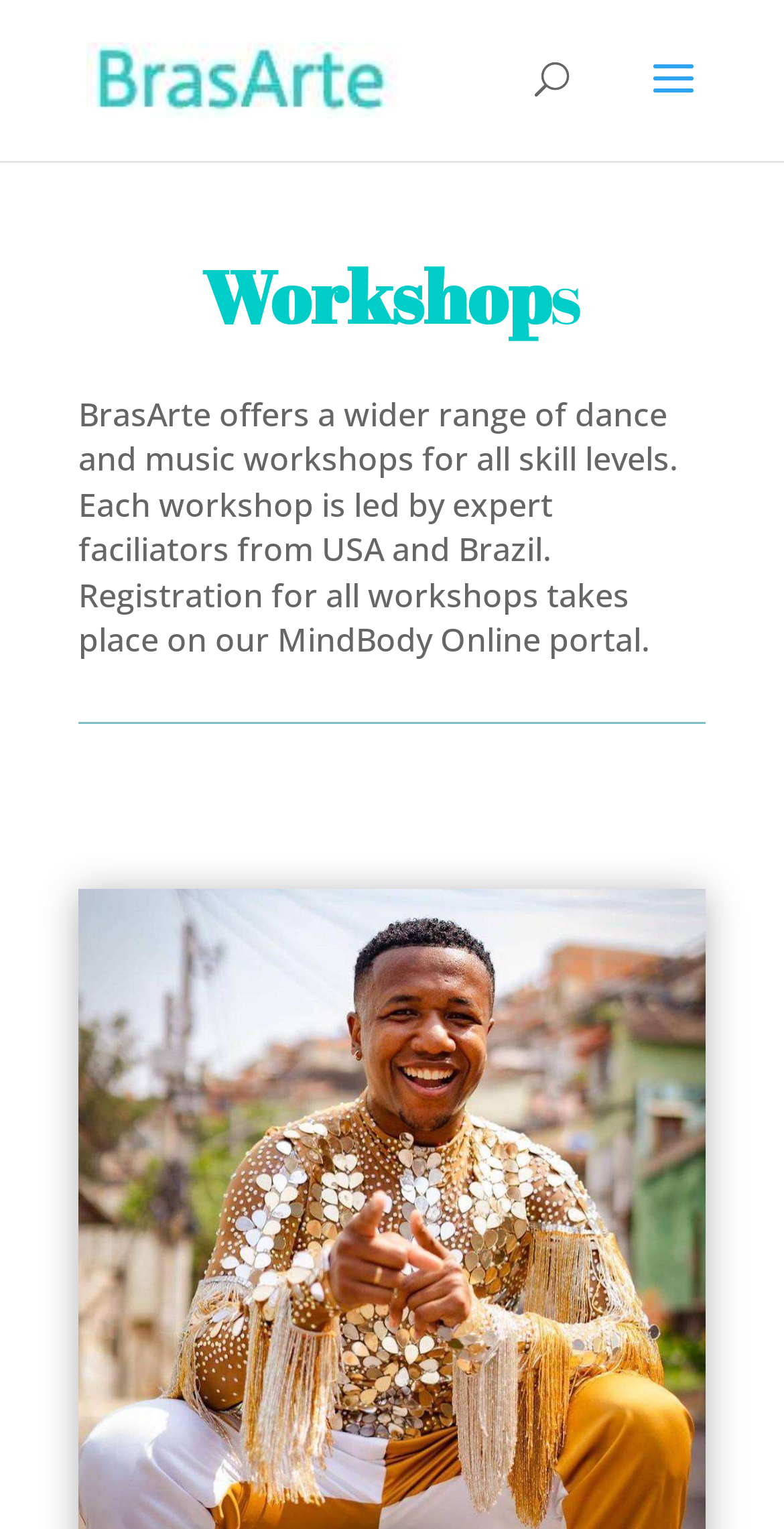Given the following UI element description: "alt="Brasarte"", find the bounding box coordinates in the webpage screenshot.

[0.11, 0.036, 0.508, 0.065]